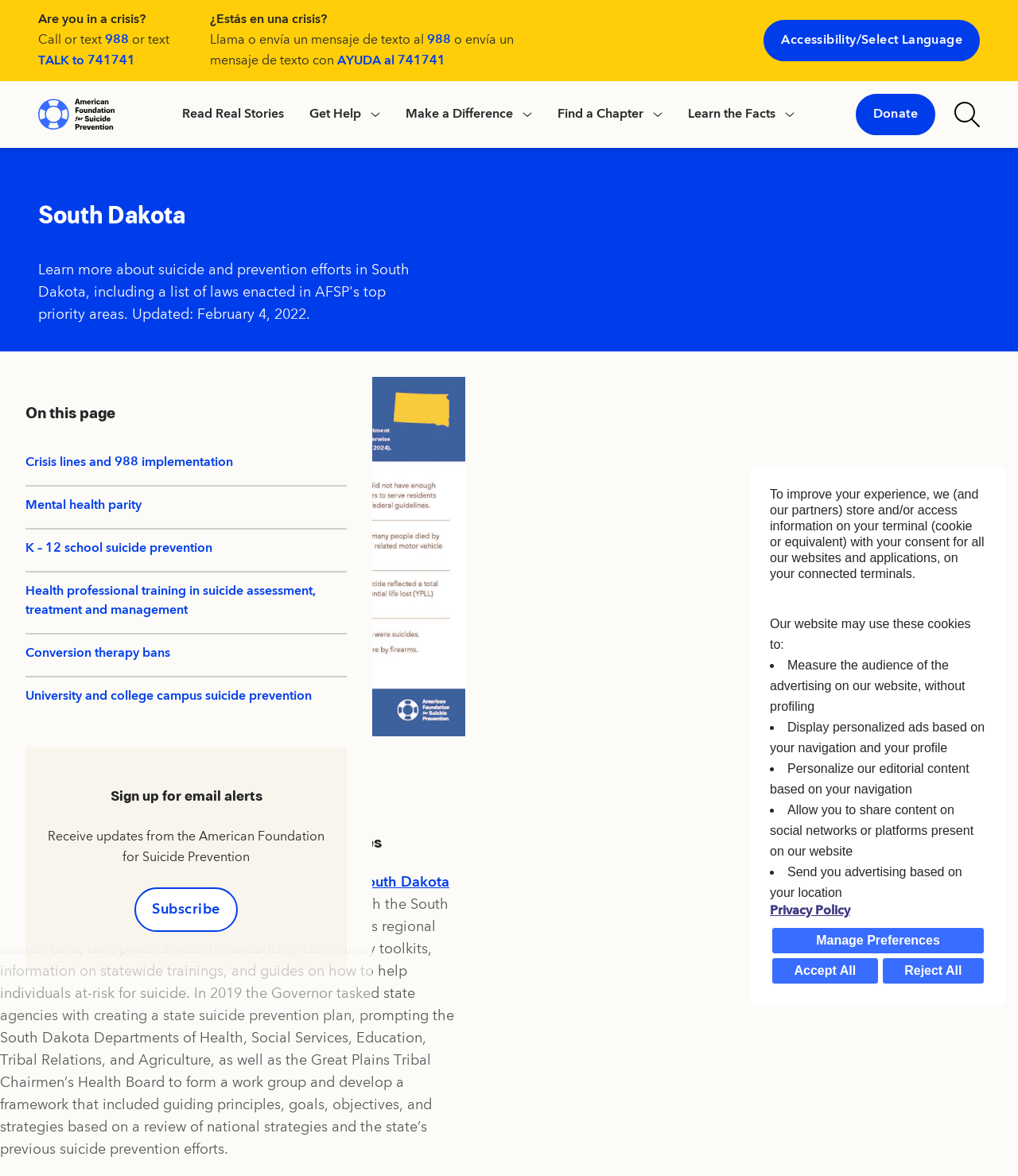Highlight the bounding box coordinates of the element you need to click to perform the following instruction: "Download the fact sheet."

[0.0, 0.637, 0.19, 0.675]